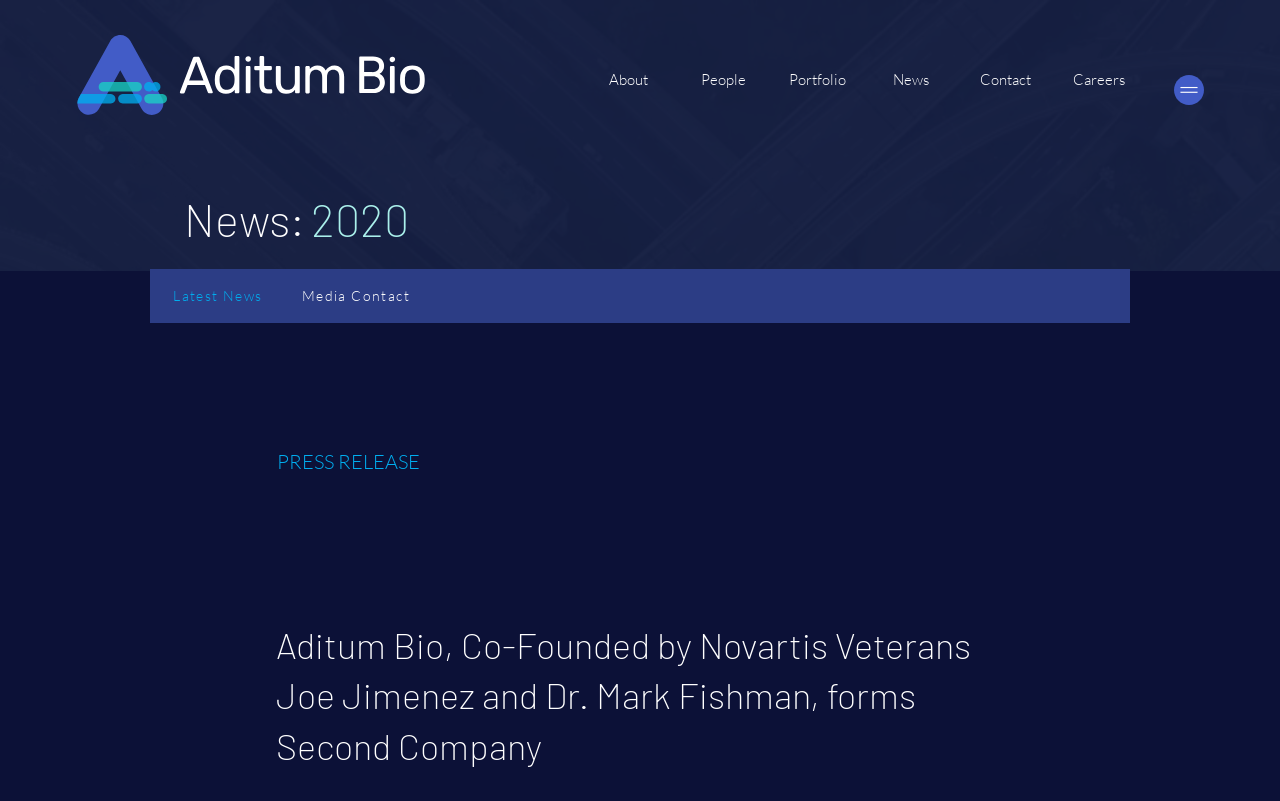Identify the first-level heading on the webpage and generate its text content.

Aditum Bio, Co-Founded by Novartis Veterans Joe Jimenez and Dr. Mark Fishman, forms Second Company